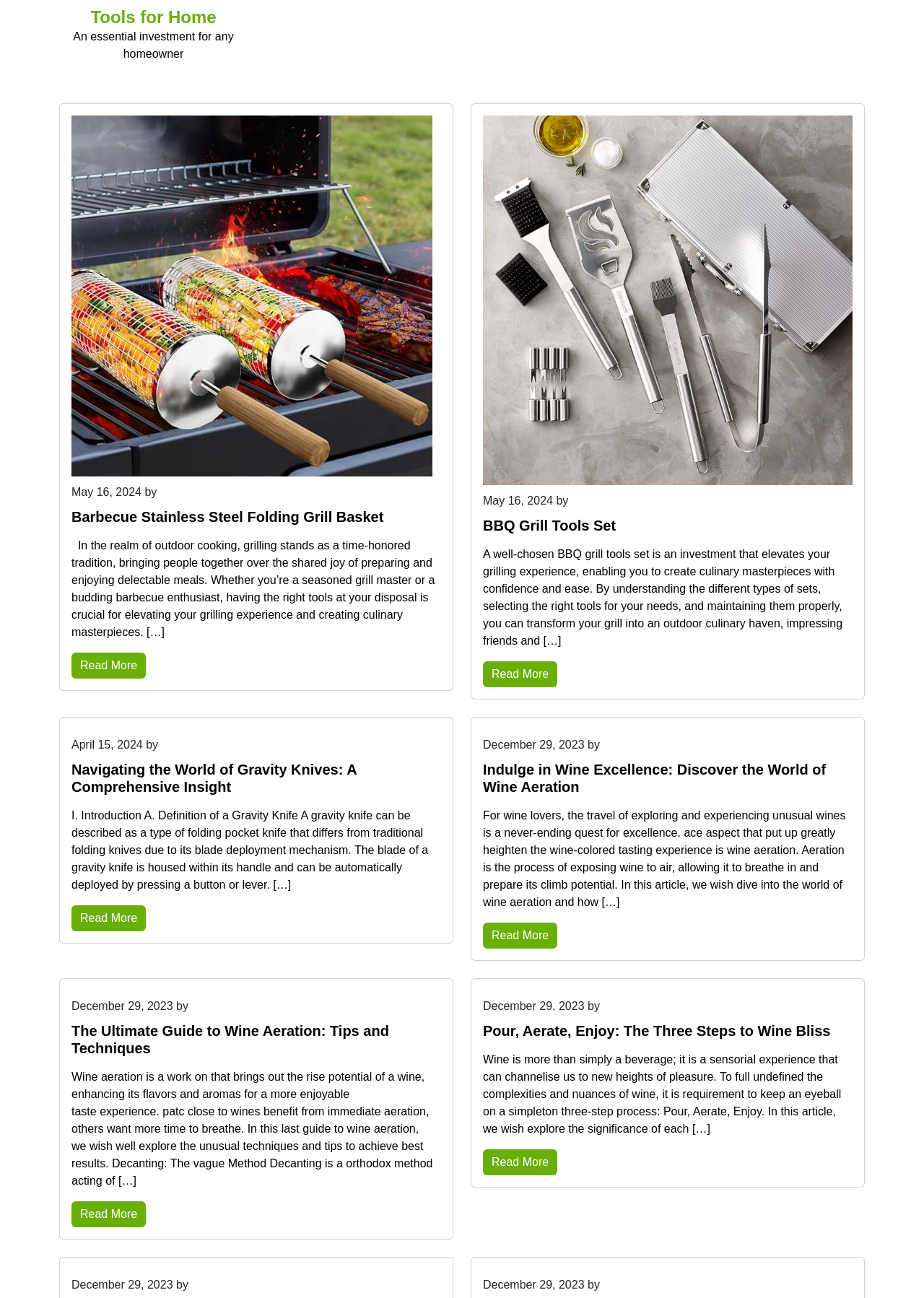Create a detailed narrative describing the layout and content of the webpage.

This webpage is a blog or article archive focused on kitchen tools and culinary experiences. At the top, there is a heading "Tools for Home" with a link to the same title. Below it, there is a brief introduction to the importance of investing in essential kitchen tools for homeowners.

The page is divided into several sections, each featuring a different article or blog post. Each section includes a title, a brief summary or introduction, and a "Read More" link to access the full article. The articles are arranged in a grid-like structure, with two columns and multiple rows.

On the left side, there are five sections, each with a title, a brief summary, and a "Read More" link. The titles include "Barbecue Stainless Steel Folding Grill Basket", "Navigating the World of Gravity Knives: A Comprehensive Insight", "The Ultimate Guide to Wine Aeration: Tips and Techniques", and two more. Each section also includes the date "May 16, 2024" or "December 29, 2023" and the author's name "Karol".

On the right side, there are five similar sections, each with a title, a brief summary, and a "Read More" link. The titles include "BBQ Grill Tools Set", "Indulge in Wine Excellence: Discover the World of Wine Aeration", "Pour, Aerate, Enjoy: The Three Steps to Wine Bliss", and two more. Each section also includes the date "May 16, 2024" or "December 29, 2023" and the author's name "Karol".

There are also two images on the page, one for "Barbecue Stainless Steel Folding Grill Basket" and another for "BBQ Grill Tools Set", which are displayed as thumbnails.

Overall, this webpage appears to be a collection of articles or blog posts related to kitchen tools, cooking, and wine, with a focus on providing informative content and guides for readers.